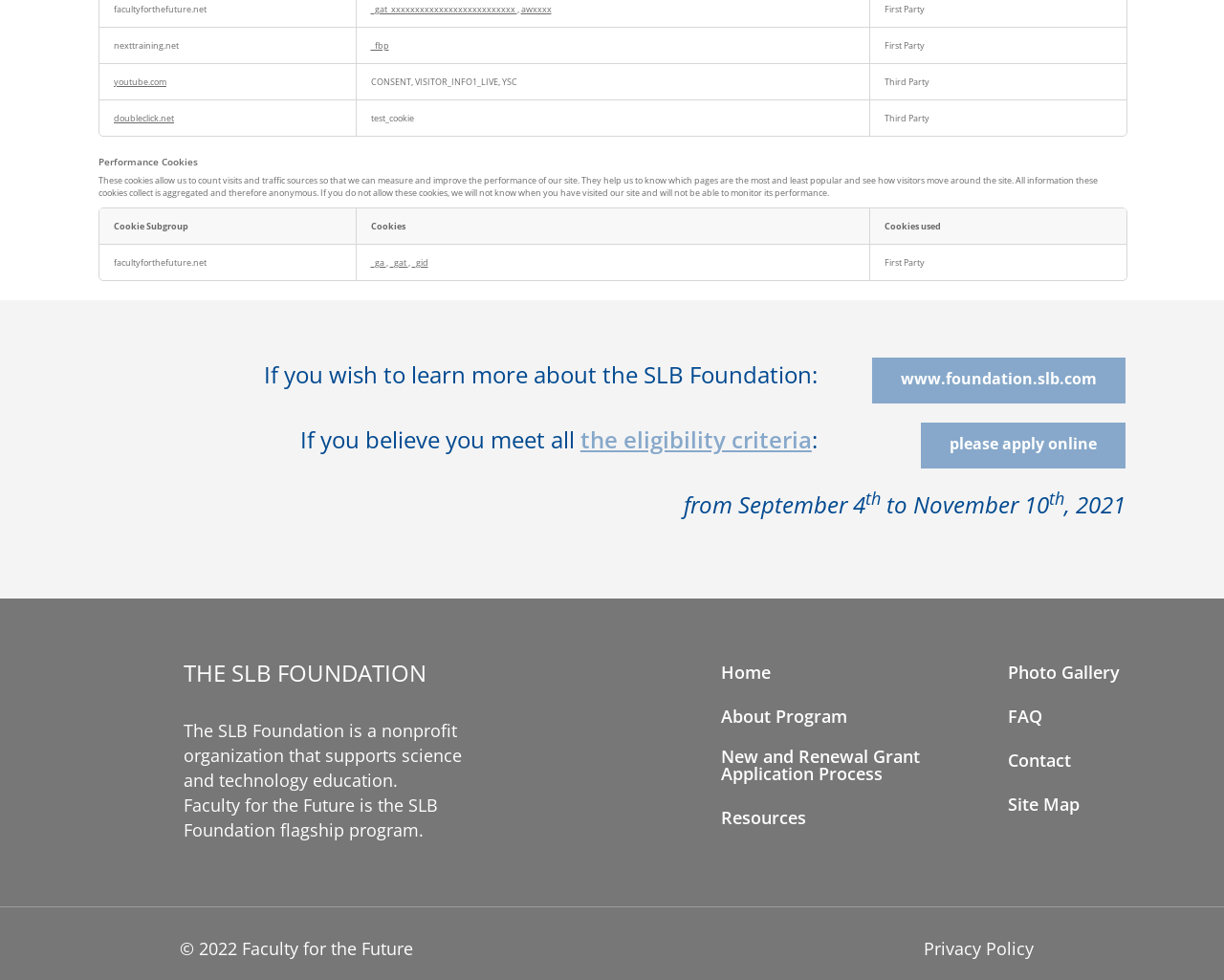What is the purpose of performance cookies?
Look at the image and respond with a one-word or short phrase answer.

Count visits and traffic sources